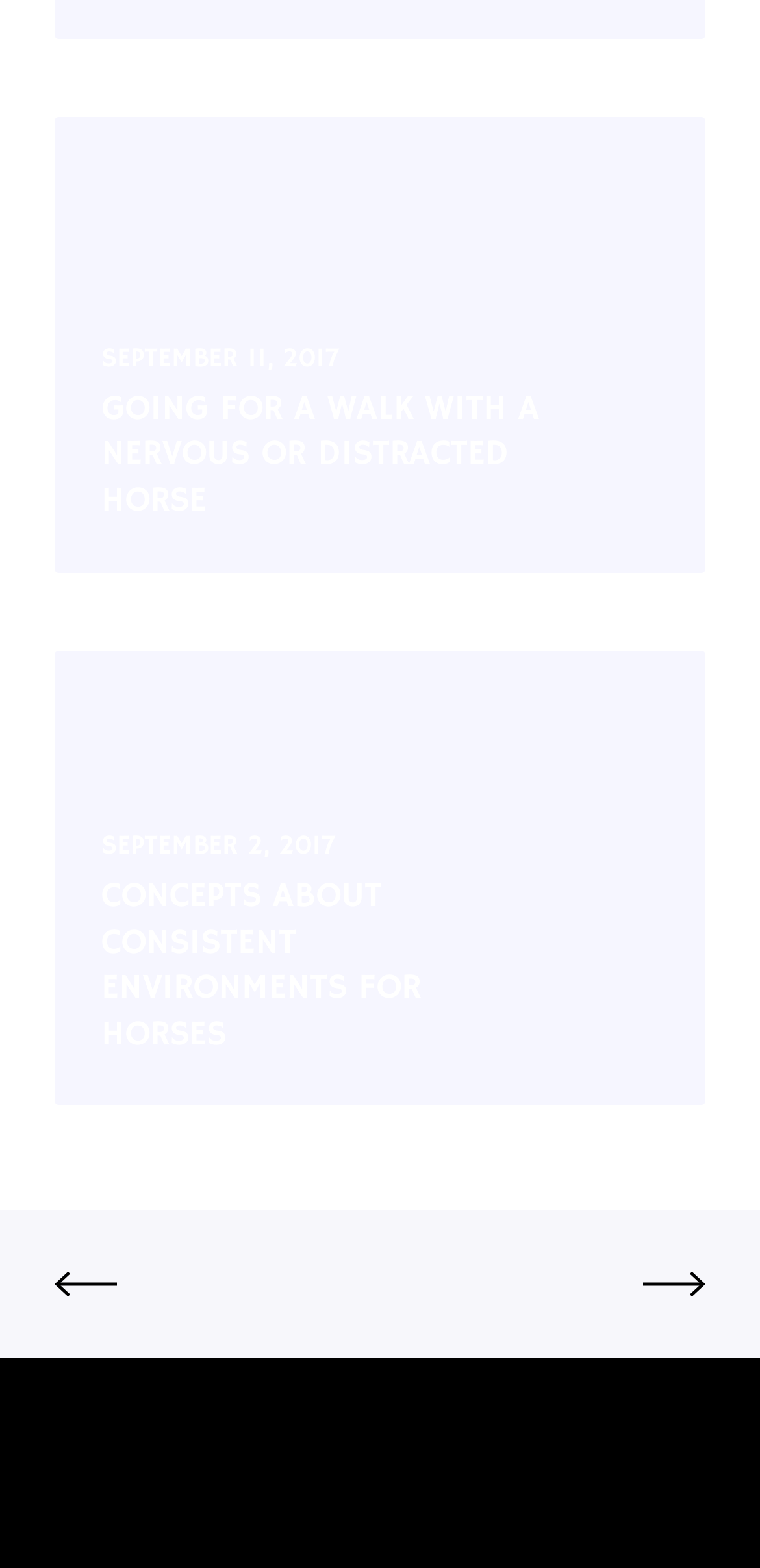Reply to the question with a single word or phrase:
What is the title of the second article?

CONCEPTS ABOUT CONSISTENT ENVIRONMENTS FOR HORSES